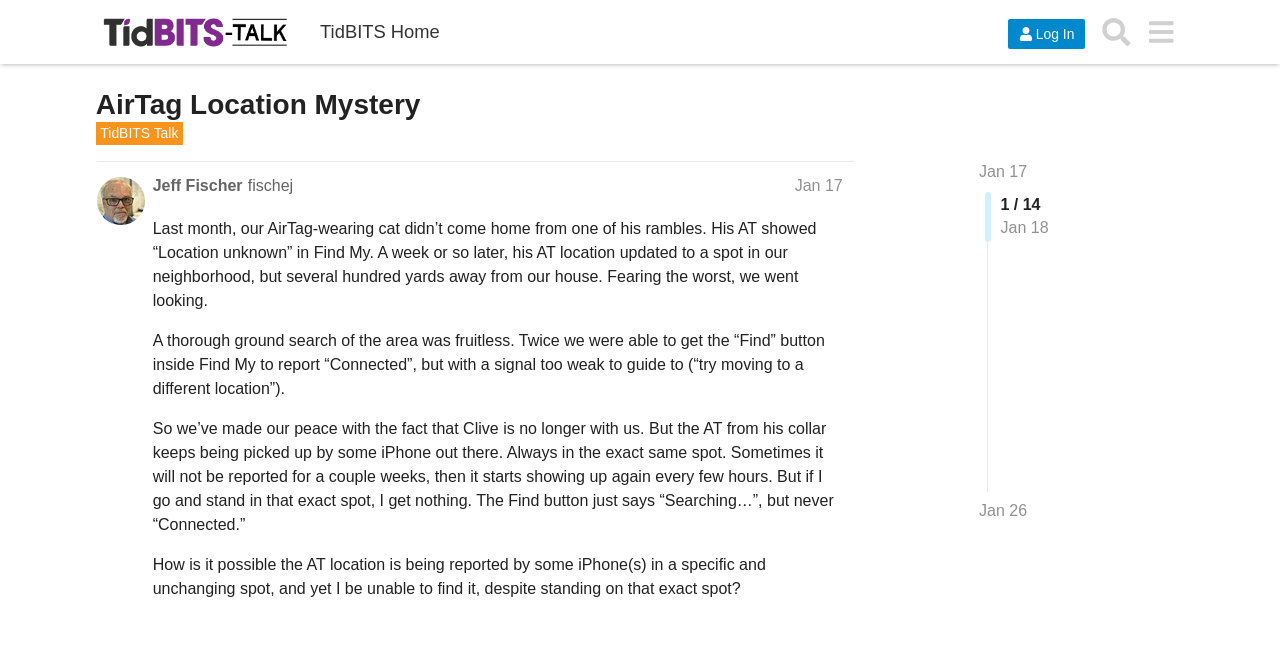Ascertain the bounding box coordinates for the UI element detailed here: "​". The coordinates should be provided as [left, top, right, bottom] with each value being a float between 0 and 1.

[0.854, 0.014, 0.89, 0.085]